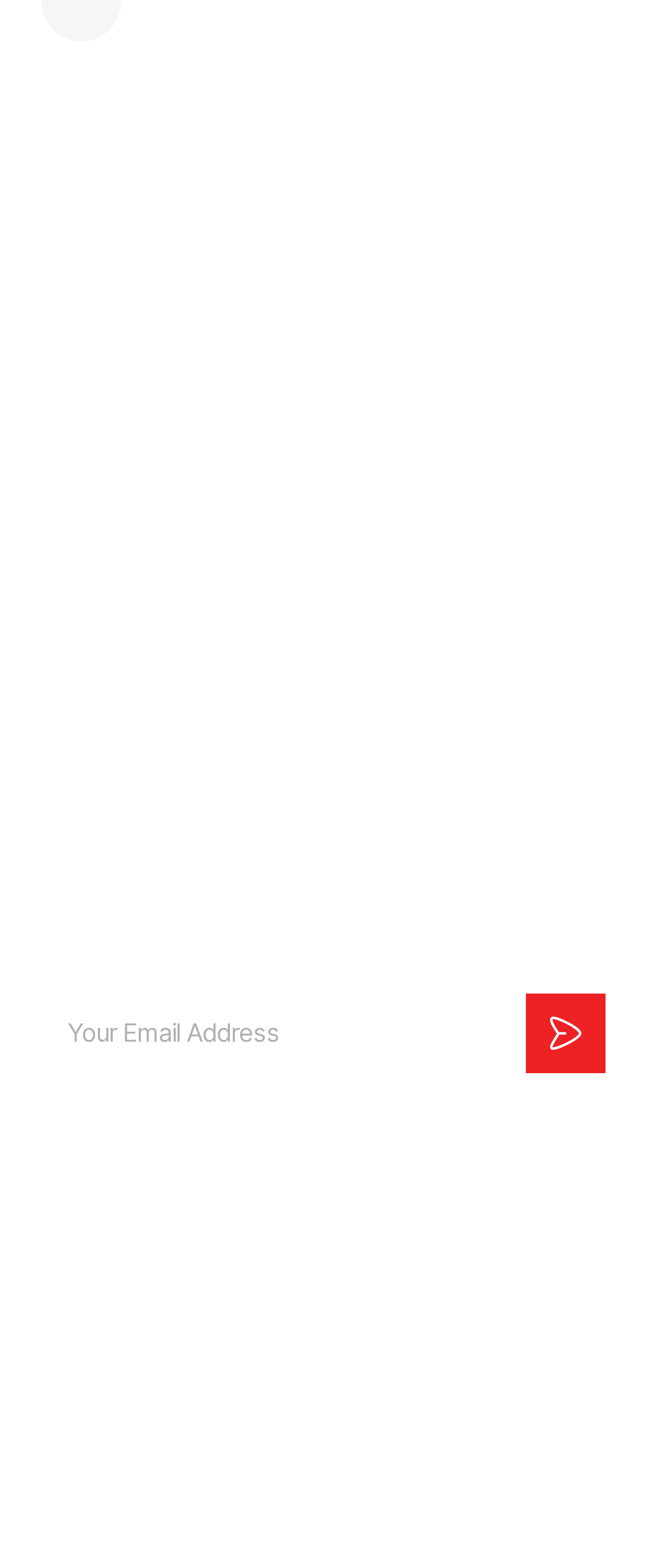Kindly determine the bounding box coordinates of the area that needs to be clicked to fulfill this instruction: "View local news".

[0.063, 0.201, 0.271, 0.224]